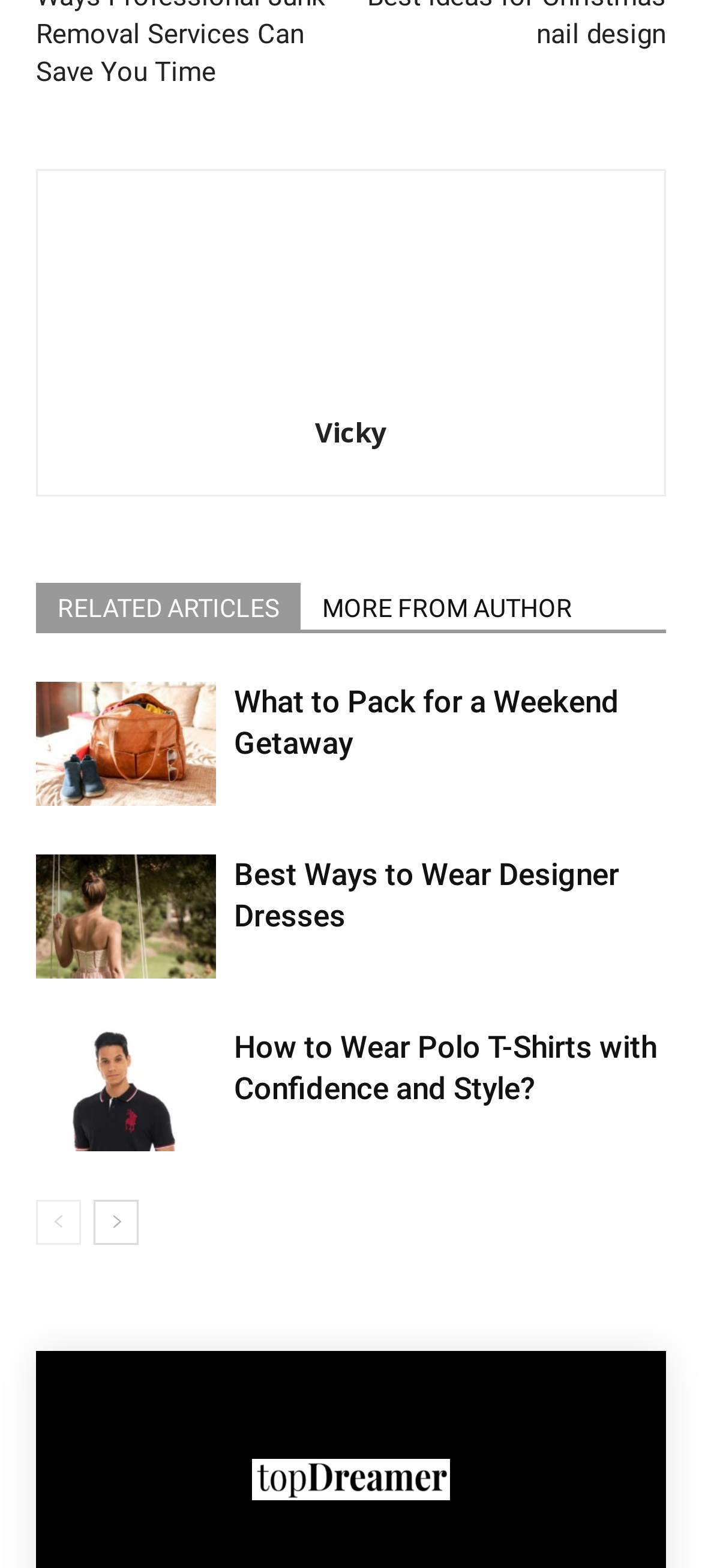Identify the bounding box coordinates for the UI element mentioned here: "parent_node: Vicky aria-label="author-photo"". Provide the coordinates as four float values between 0 and 1, i.e., [left, top, right, bottom].

[0.377, 0.234, 0.623, 0.252]